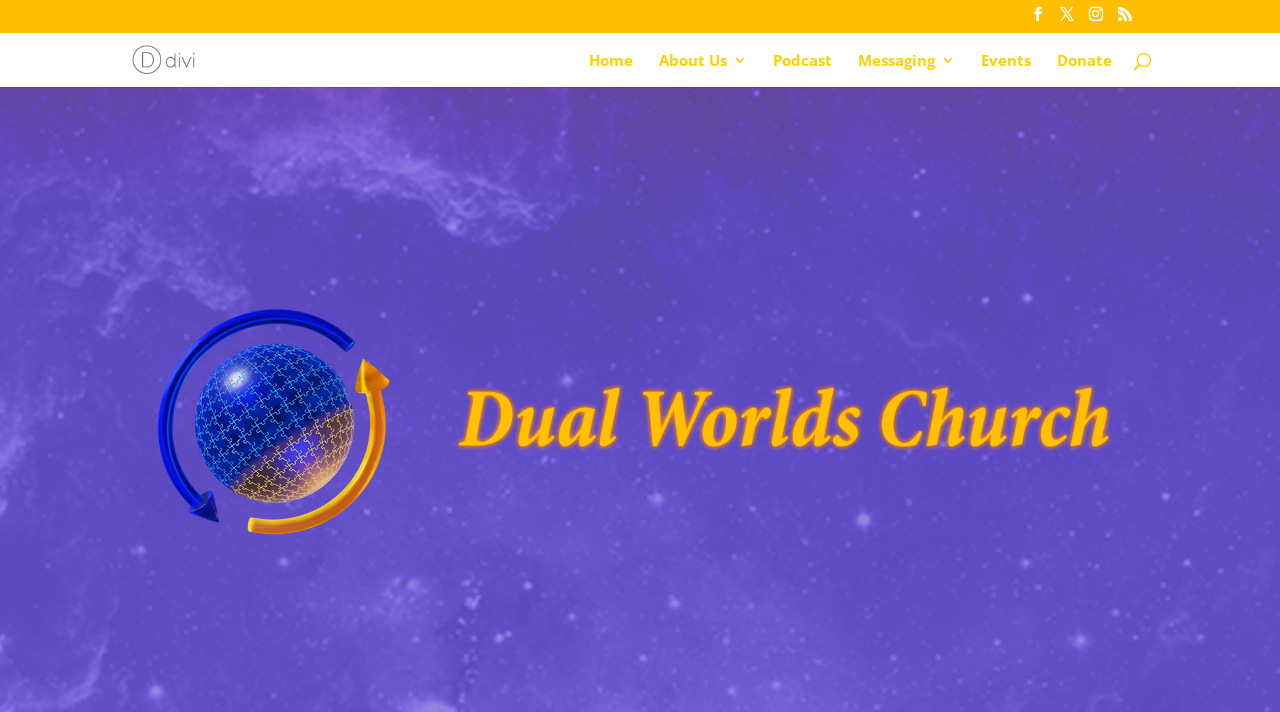Using the information in the image, give a detailed answer to the following question: How many social media links are available?

I counted the number of social media links at the top right corner of the webpage, which are represented by icons, and found 4 links.